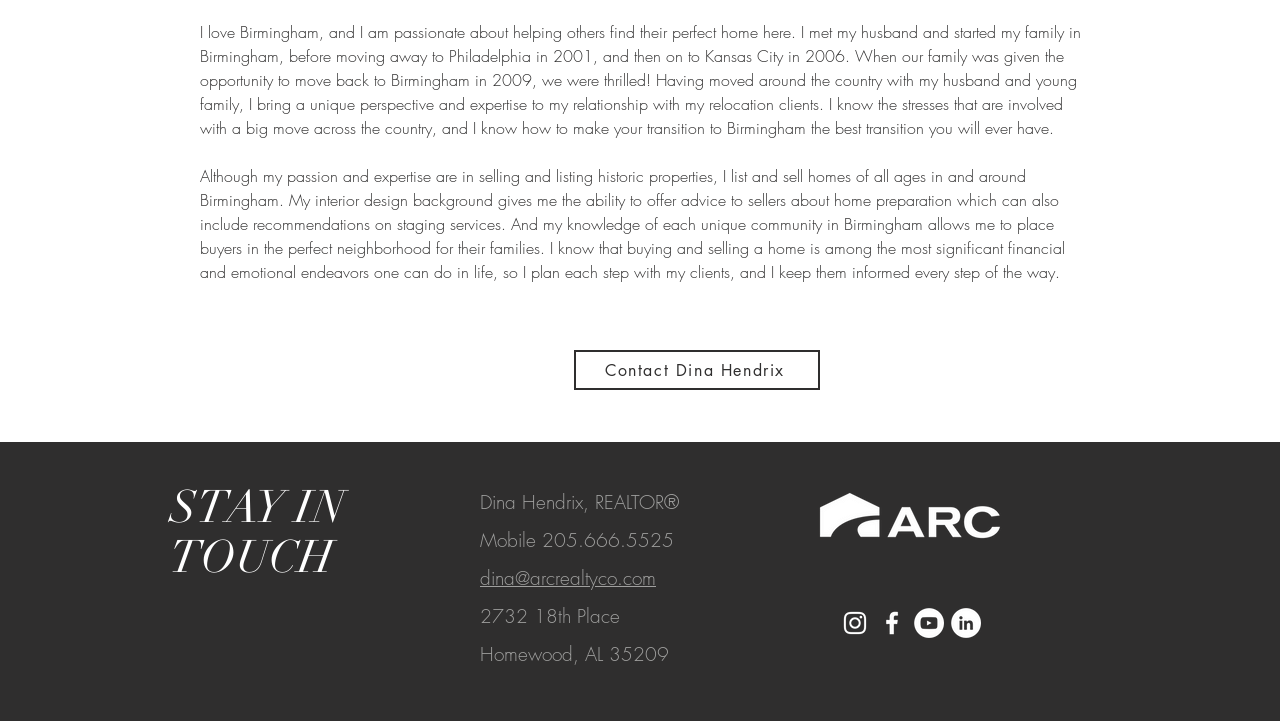Please specify the bounding box coordinates in the format (top-left x, top-left y, bottom-right x, bottom-right y), with all values as floating point numbers between 0 and 1. Identify the bounding box of the UI element described by: Laws & Regulation

None